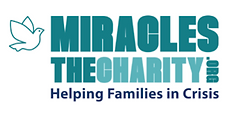Respond to the question below with a single word or phrase: What is the mission of 'Miracles The Charity'?

Helping Families in Crisis